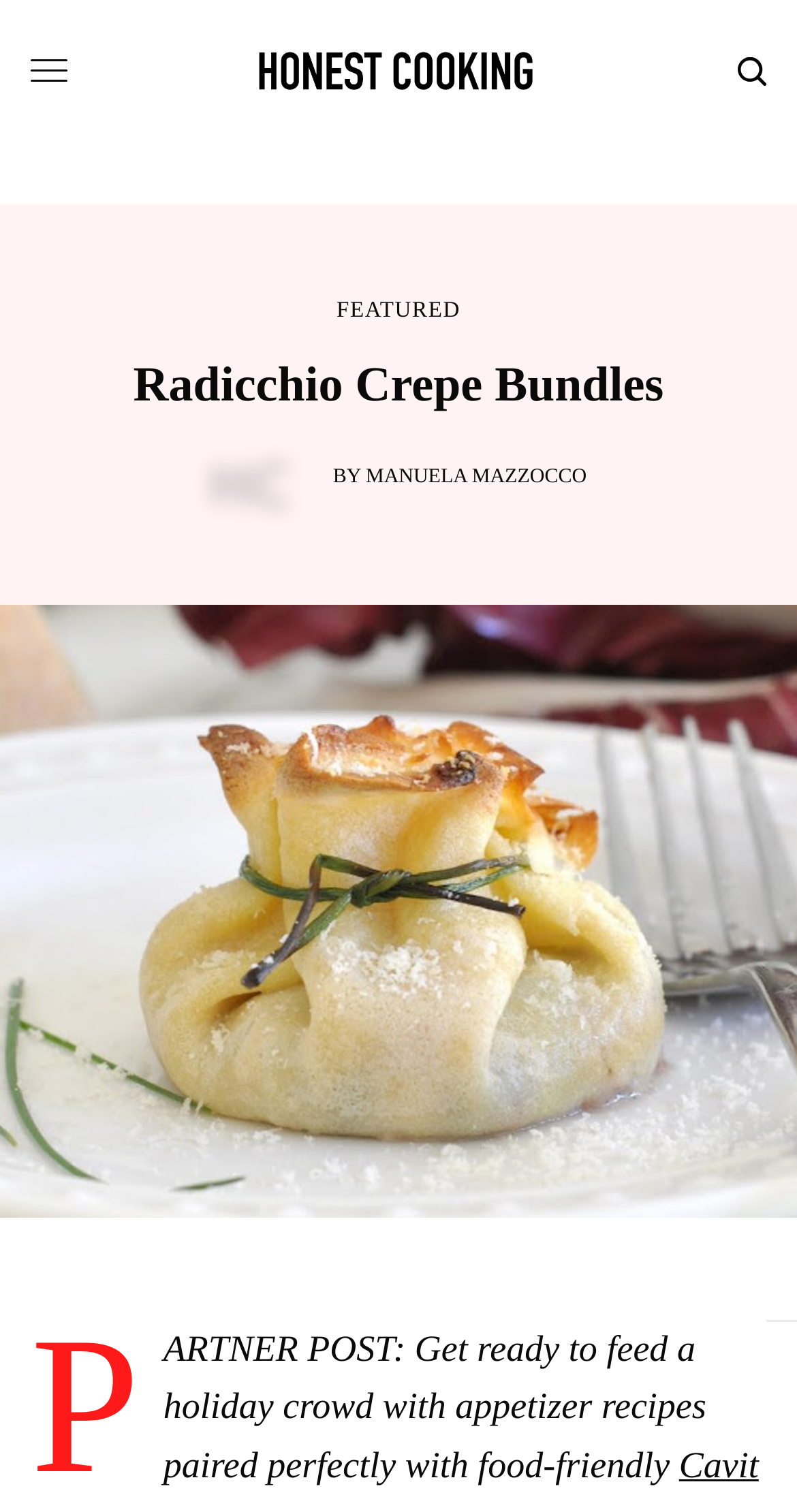Can you give a comprehensive explanation to the question given the content of the image?
What is the name of the author?

The author's name can be found in the section below the header, where it says 'BY' followed by the author's name, which is MANUELA MAZZOCCO.